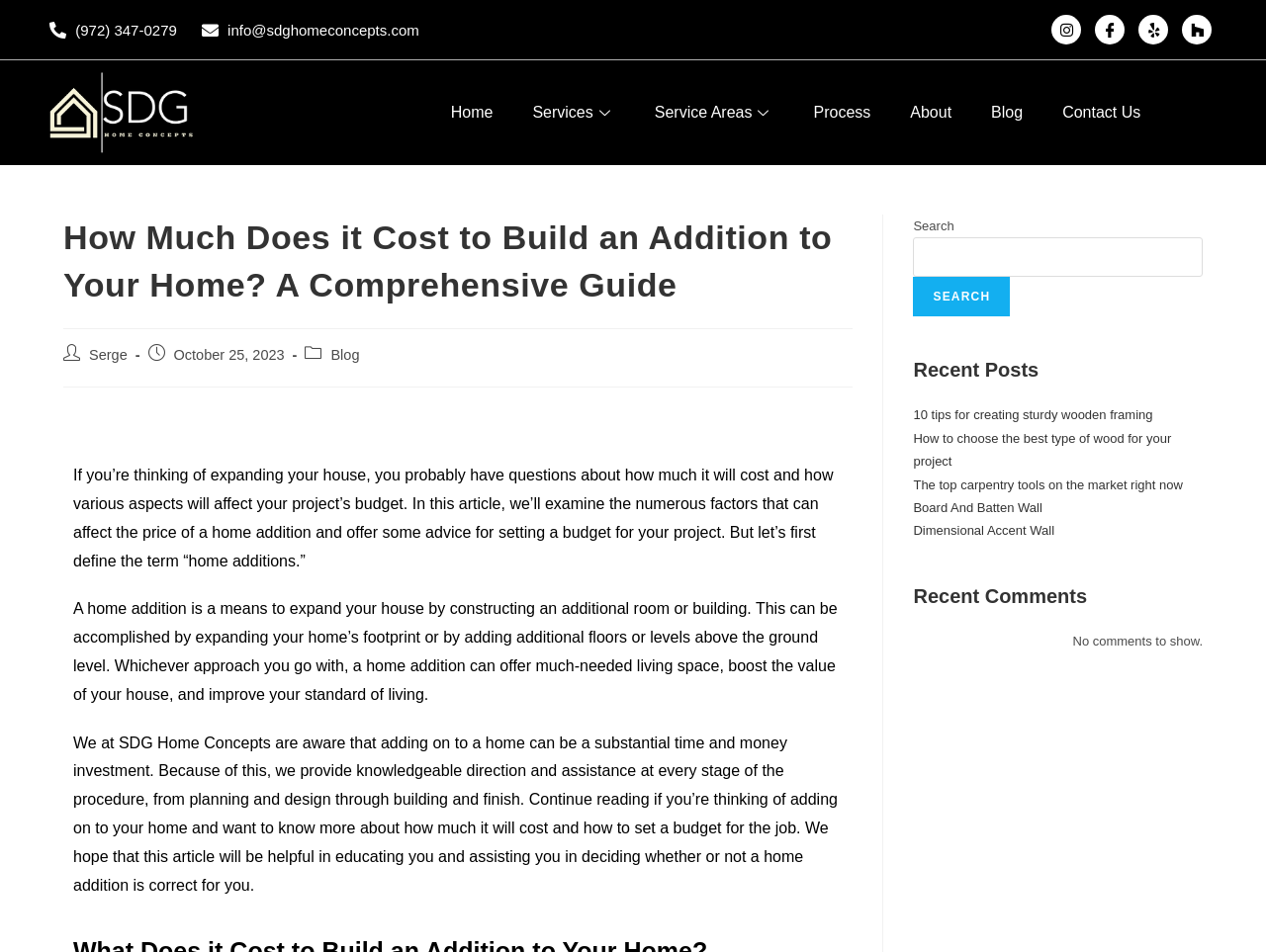Identify the bounding box coordinates of the area that should be clicked in order to complete the given instruction: "Contact SDG Home Concepts through email". The bounding box coordinates should be four float numbers between 0 and 1, i.e., [left, top, right, bottom].

[0.159, 0.017, 0.331, 0.045]